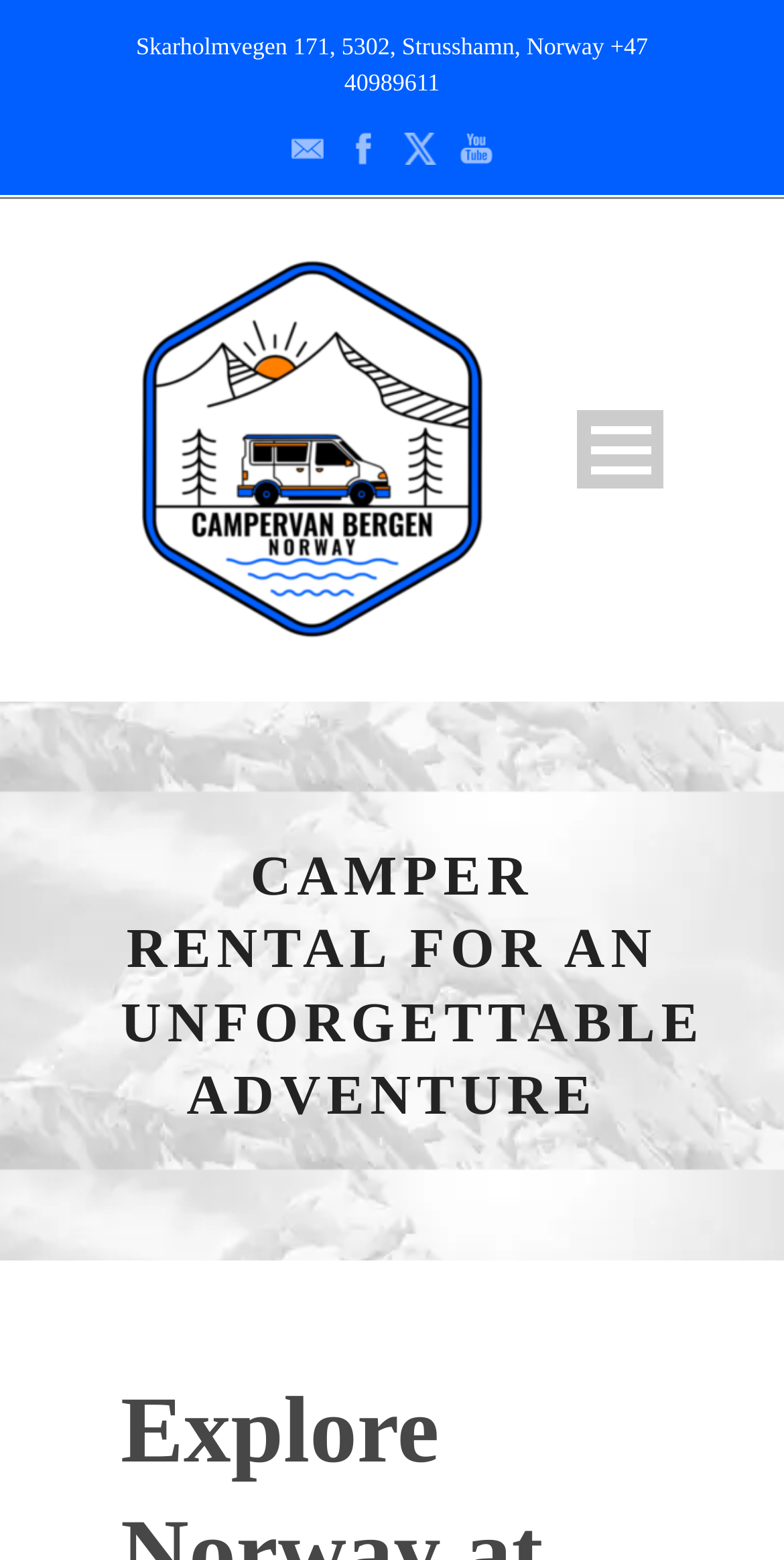What is the theme of the website?
Please describe in detail the information shown in the image to answer the question.

I found the theme by looking at the heading and the content of the page, which suggests that the website is about renting campers for an unforgettable adventure.